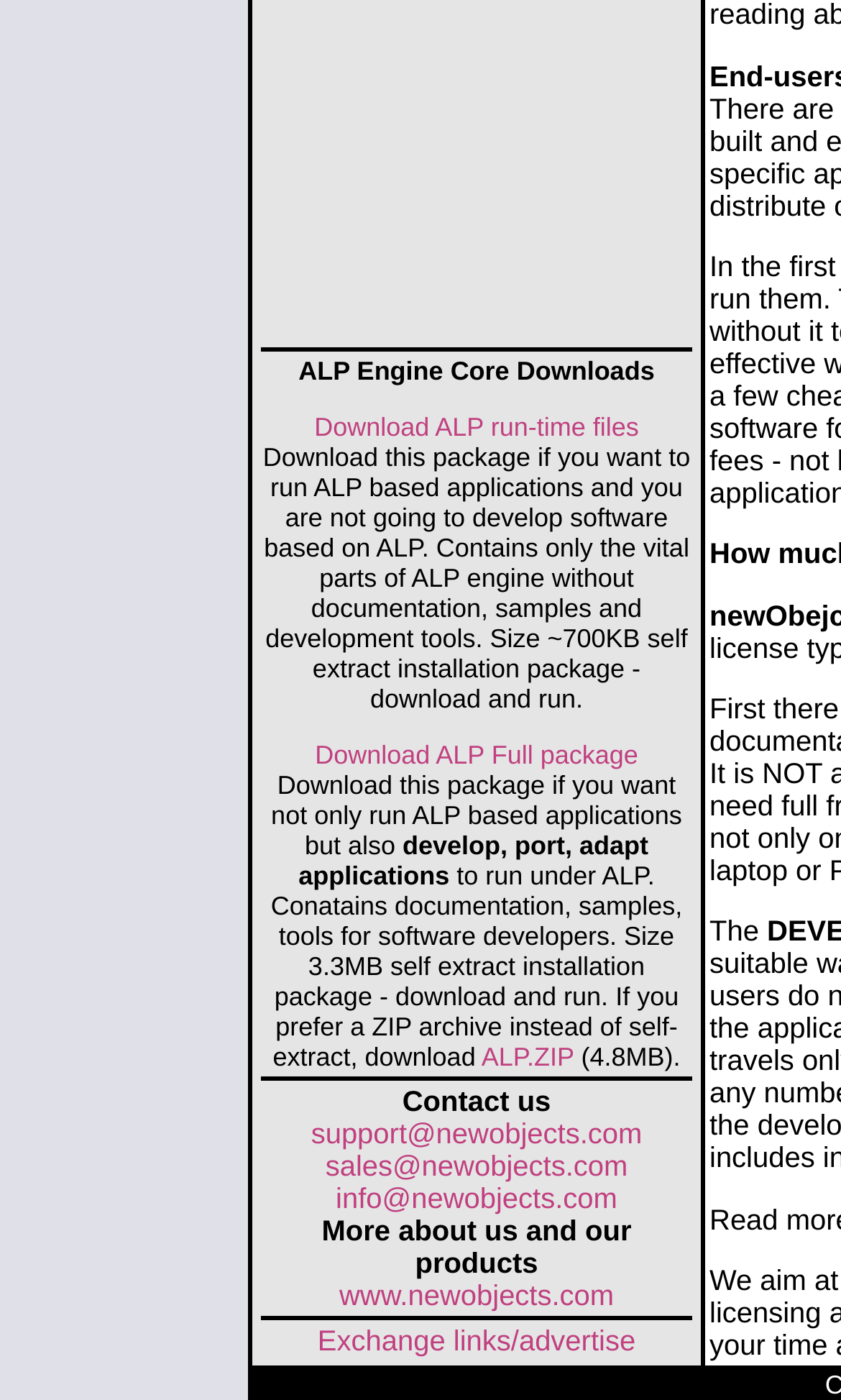Find and indicate the bounding box coordinates of the region you should select to follow the given instruction: "Exchange links or advertise".

[0.378, 0.946, 0.756, 0.969]